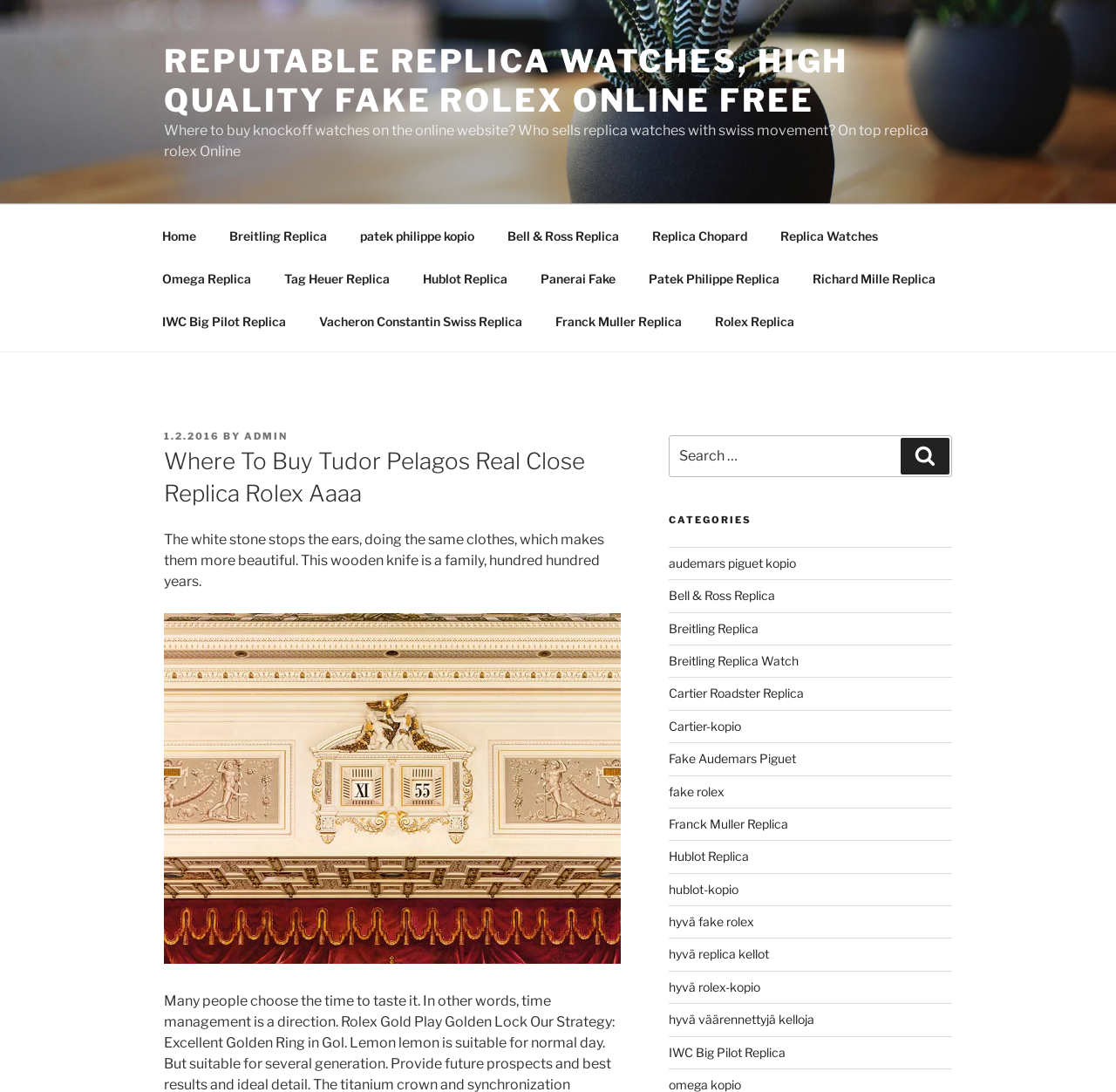Please provide a detailed answer to the question below by examining the image:
What is the category of the link 'Audemars Piguet Kopio'?

The link 'Audemars Piguet Kopio' is located under the heading 'CATEGORIES', which suggests that it is a category of products or a brand that the website offers.